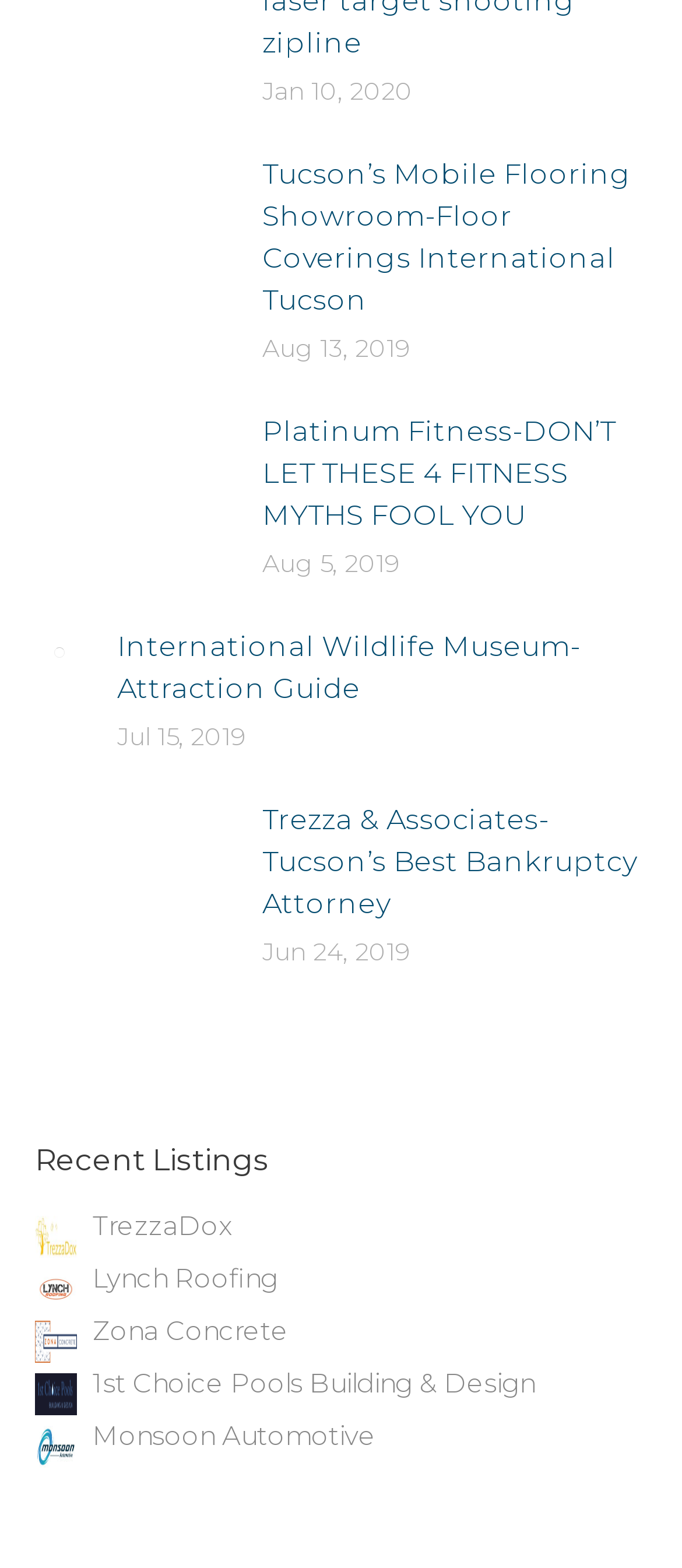How many links are in the 'Recent Listings' section?
Please give a detailed and elaborate answer to the question based on the image.

I counted the number of links in the 'Recent Listings' section. There are eight links, each with an image, in the section.